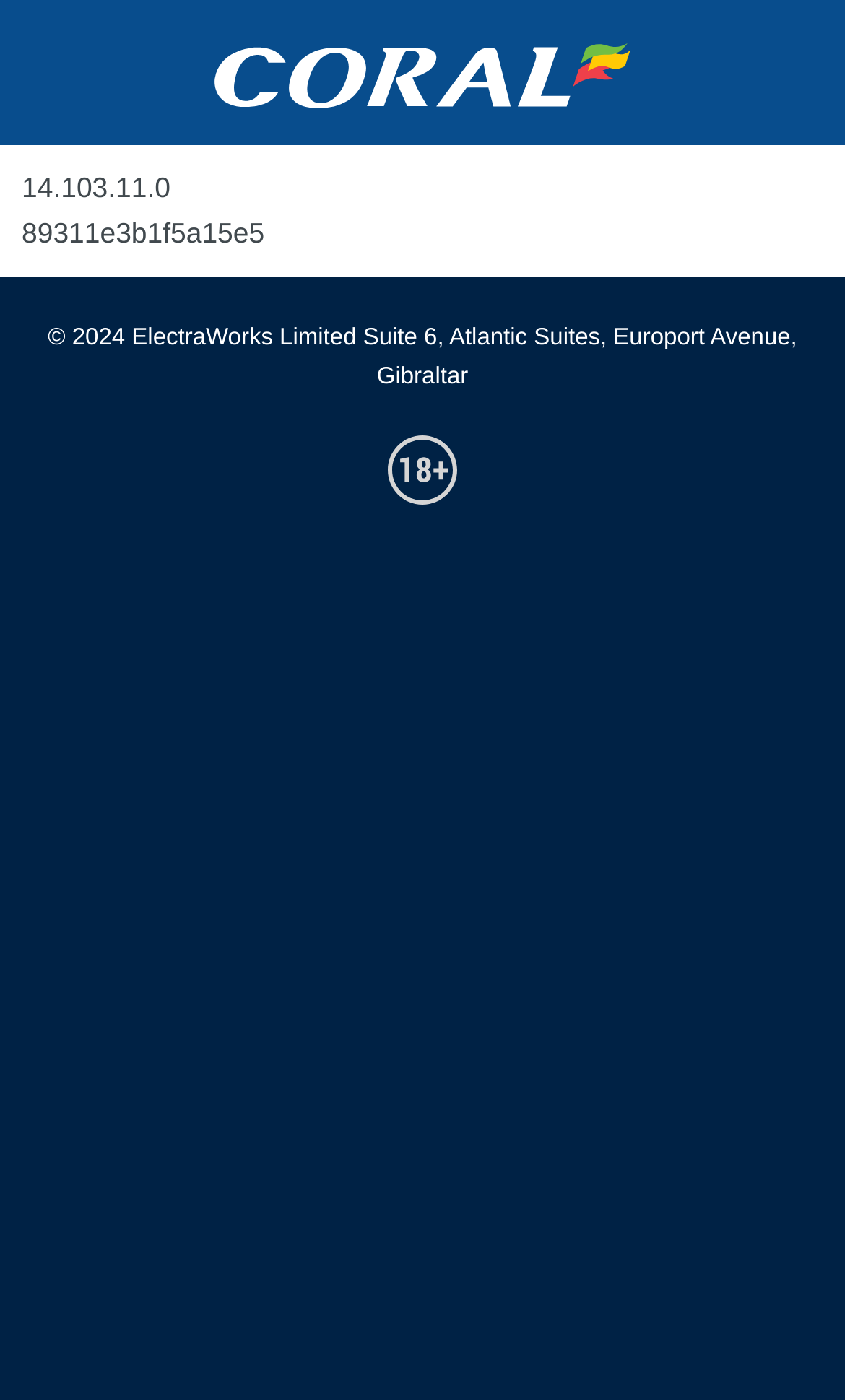Answer the question below with a single word or a brief phrase: 
What is the copyright year mentioned at the bottom of the page?

2024